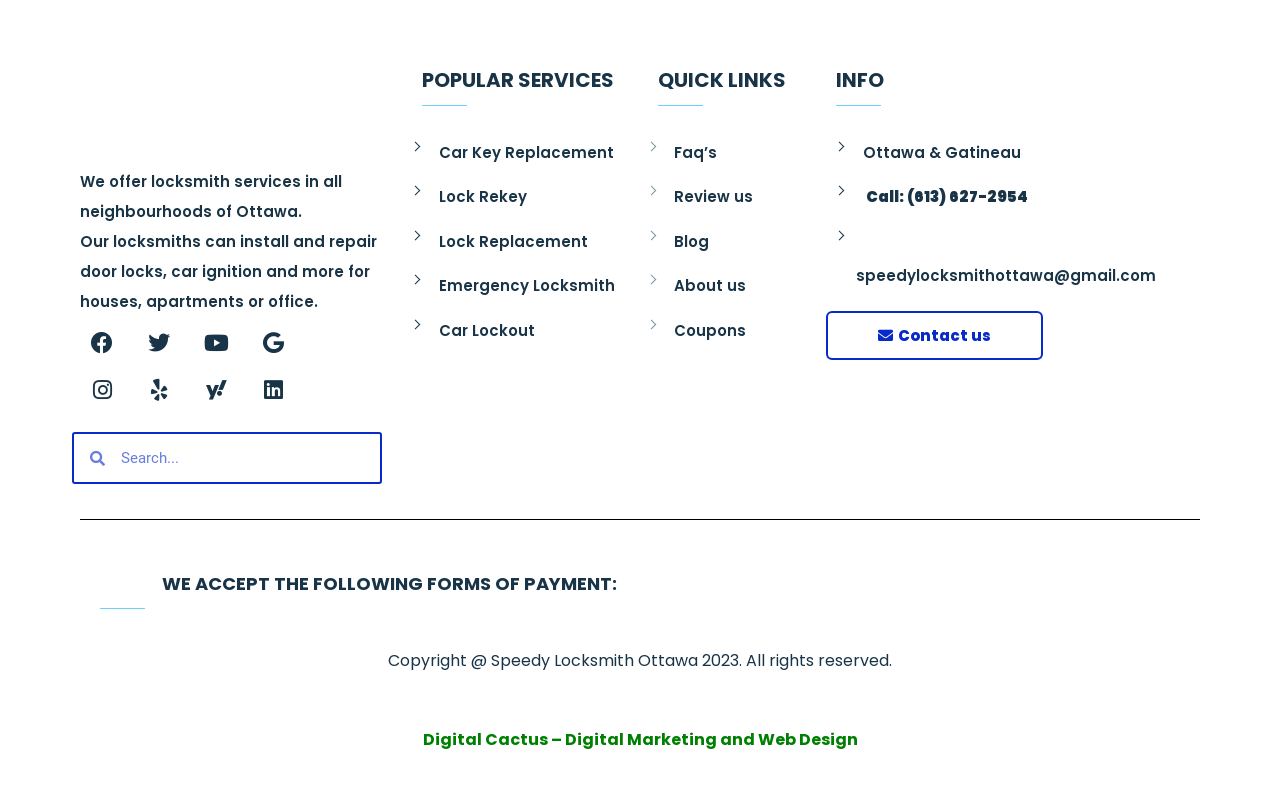Please identify the bounding box coordinates of where to click in order to follow the instruction: "Learn about car key replacement".

[0.343, 0.18, 0.48, 0.207]